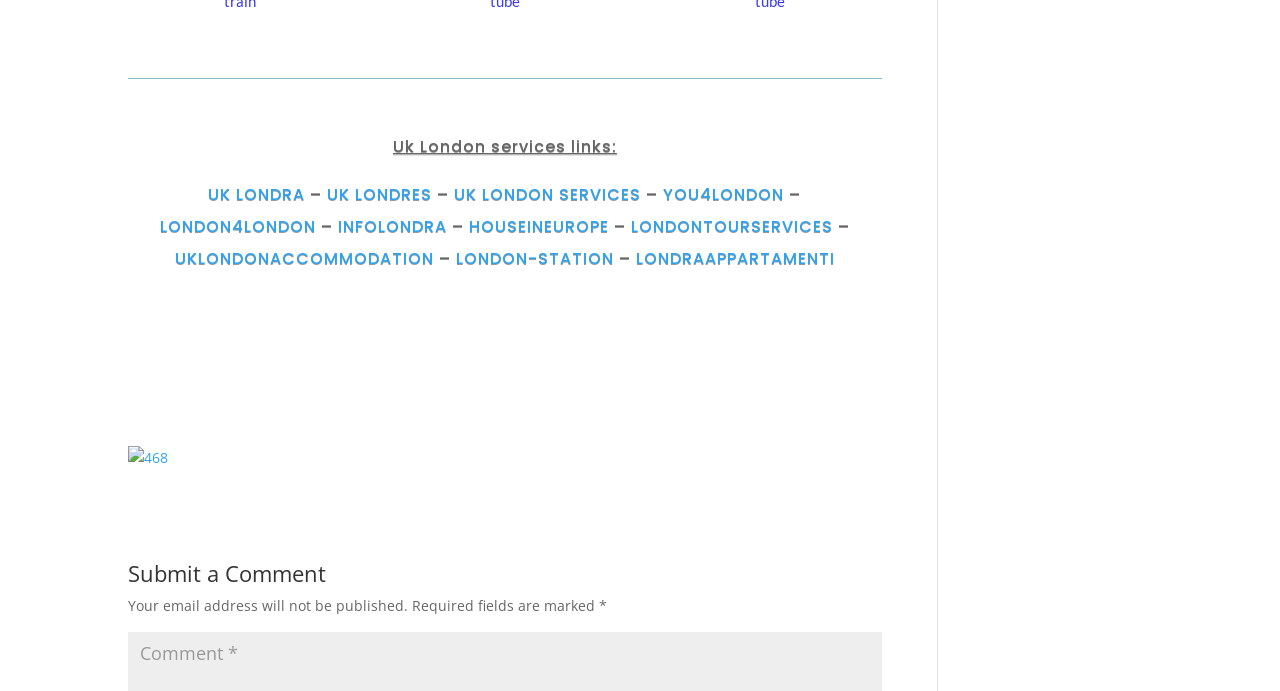Please identify the bounding box coordinates of the element that needs to be clicked to execute the following command: "Click LONDONTOURSERVICES link". Provide the bounding box using four float numbers between 0 and 1, formatted as [left, top, right, bottom].

[0.493, 0.311, 0.651, 0.345]